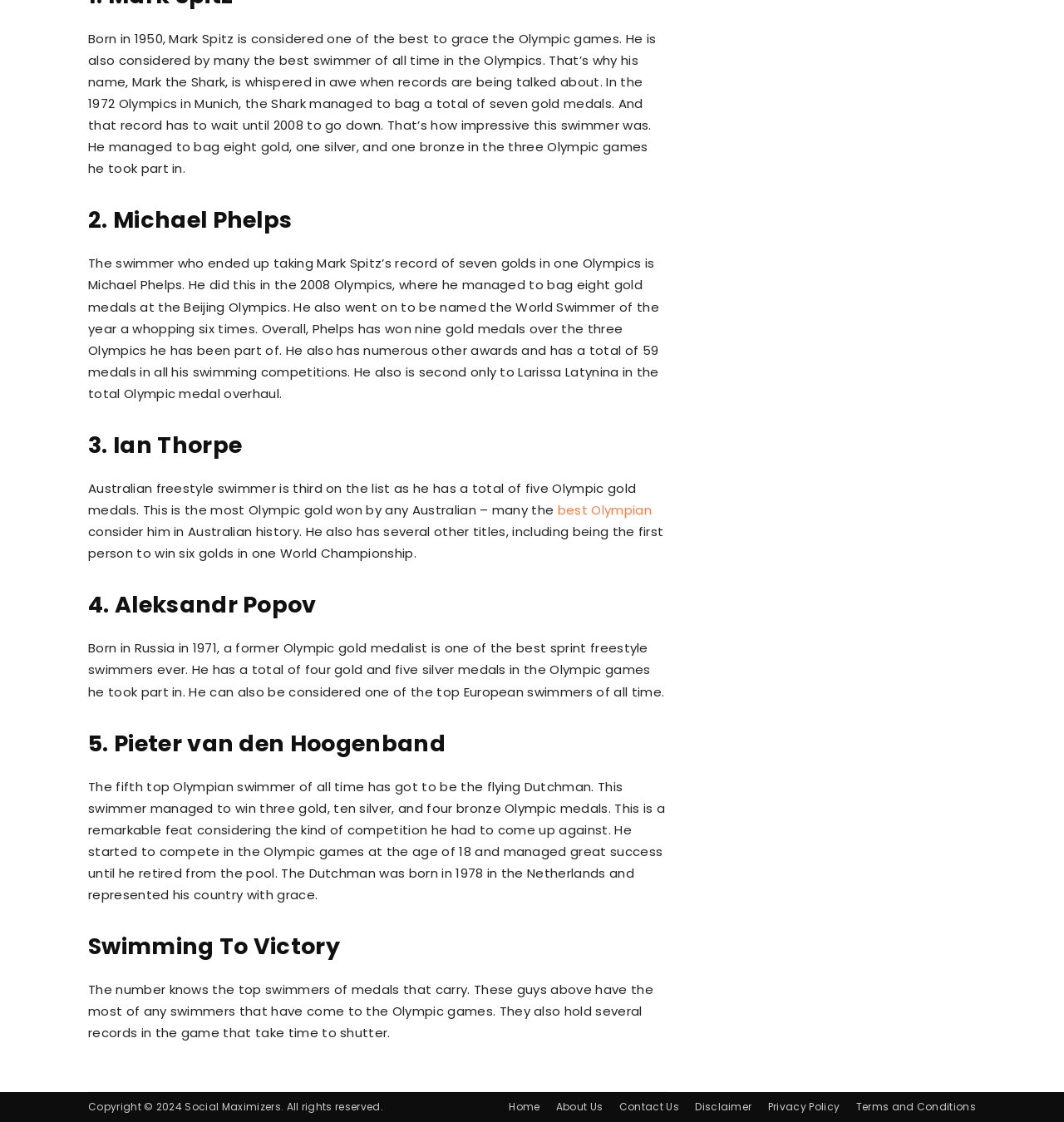How many Olympic gold medals does Aleksandr Popov have?
Answer the question with as much detail as possible.

The text states that Aleksandr Popov, a former Olympic gold medalist, has a total of four gold and five silver medals in the Olympic games he took part in.